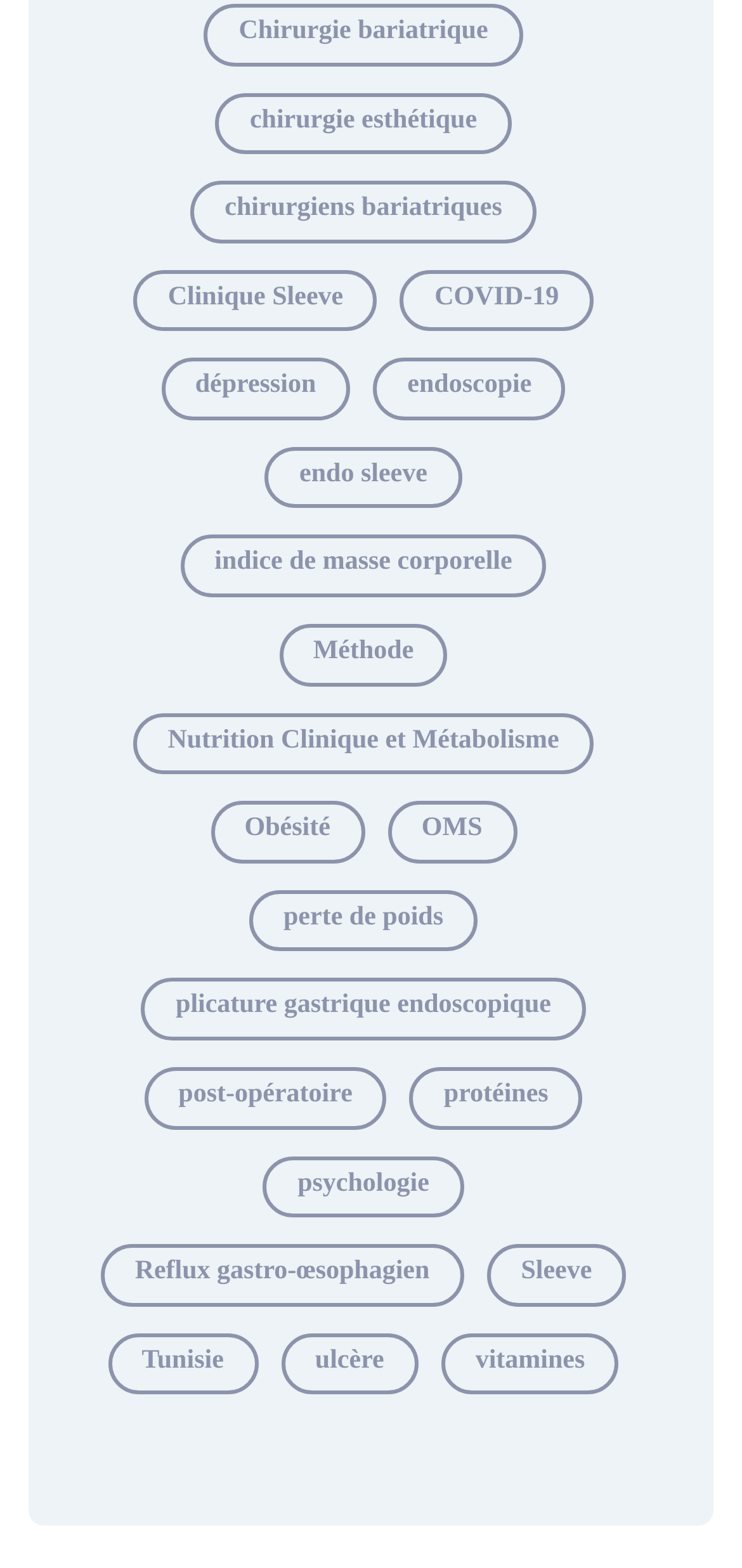From the given element description: "plicature gastrique endoscopique", find the bounding box for the UI element. Provide the coordinates as four float numbers between 0 and 1, in the order [left, top, right, bottom].

[0.191, 0.624, 0.789, 0.664]